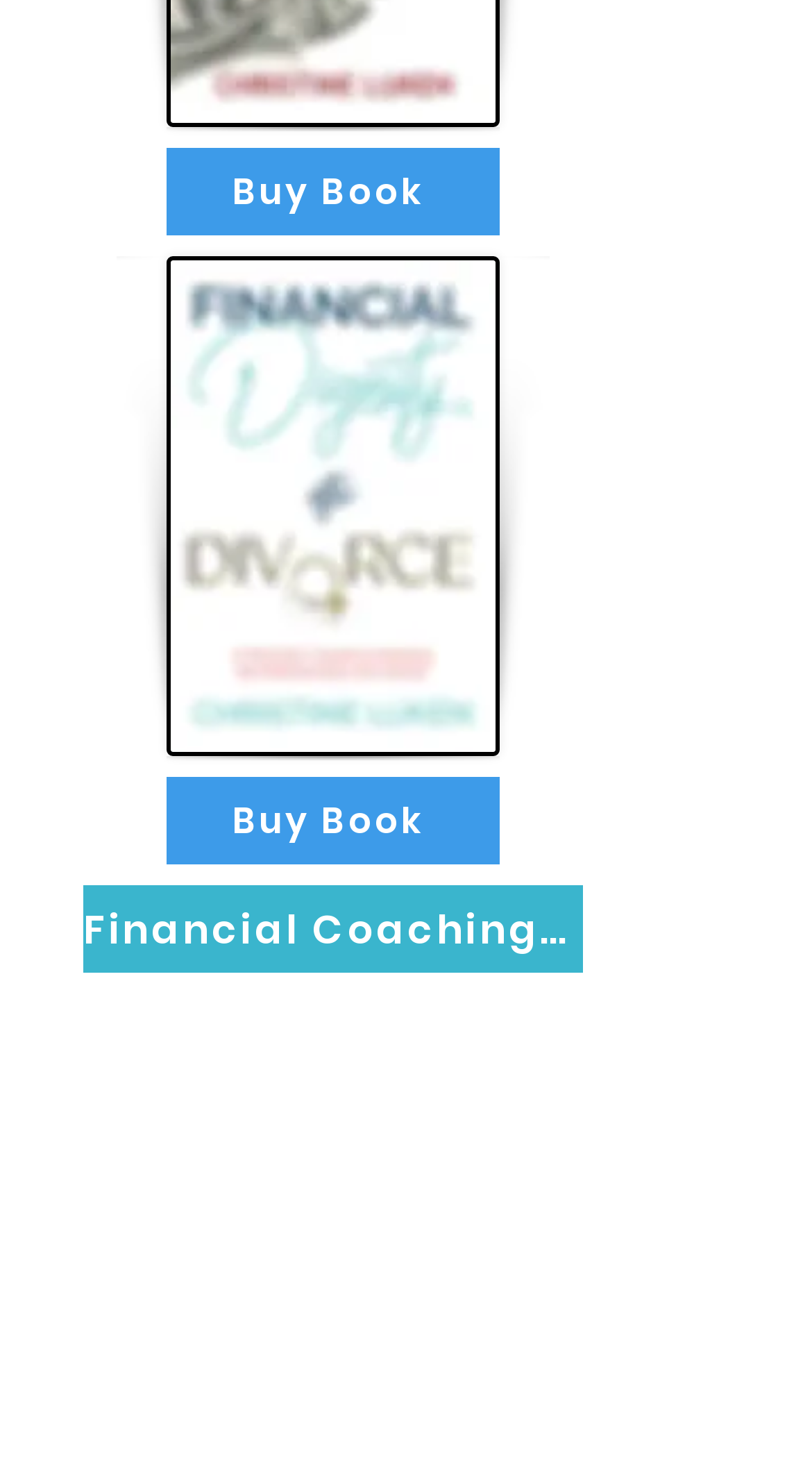Identify the bounding box coordinates of the region I need to click to complete this instruction: "Buy the book".

[0.205, 0.101, 0.615, 0.161]